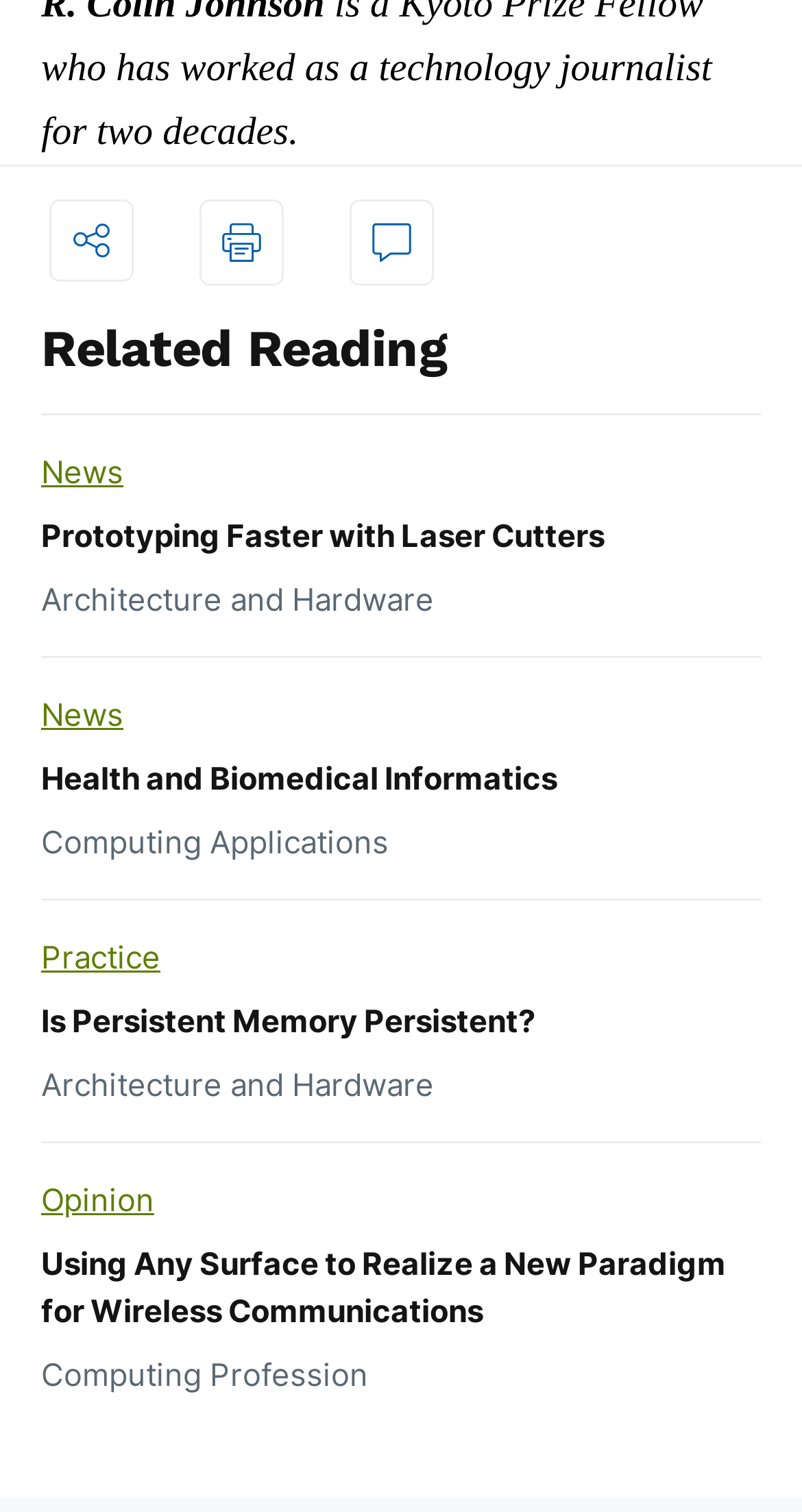Specify the bounding box coordinates for the region that must be clicked to perform the given instruction: "explore prototyping faster with laser cutters".

[0.051, 0.342, 0.754, 0.368]